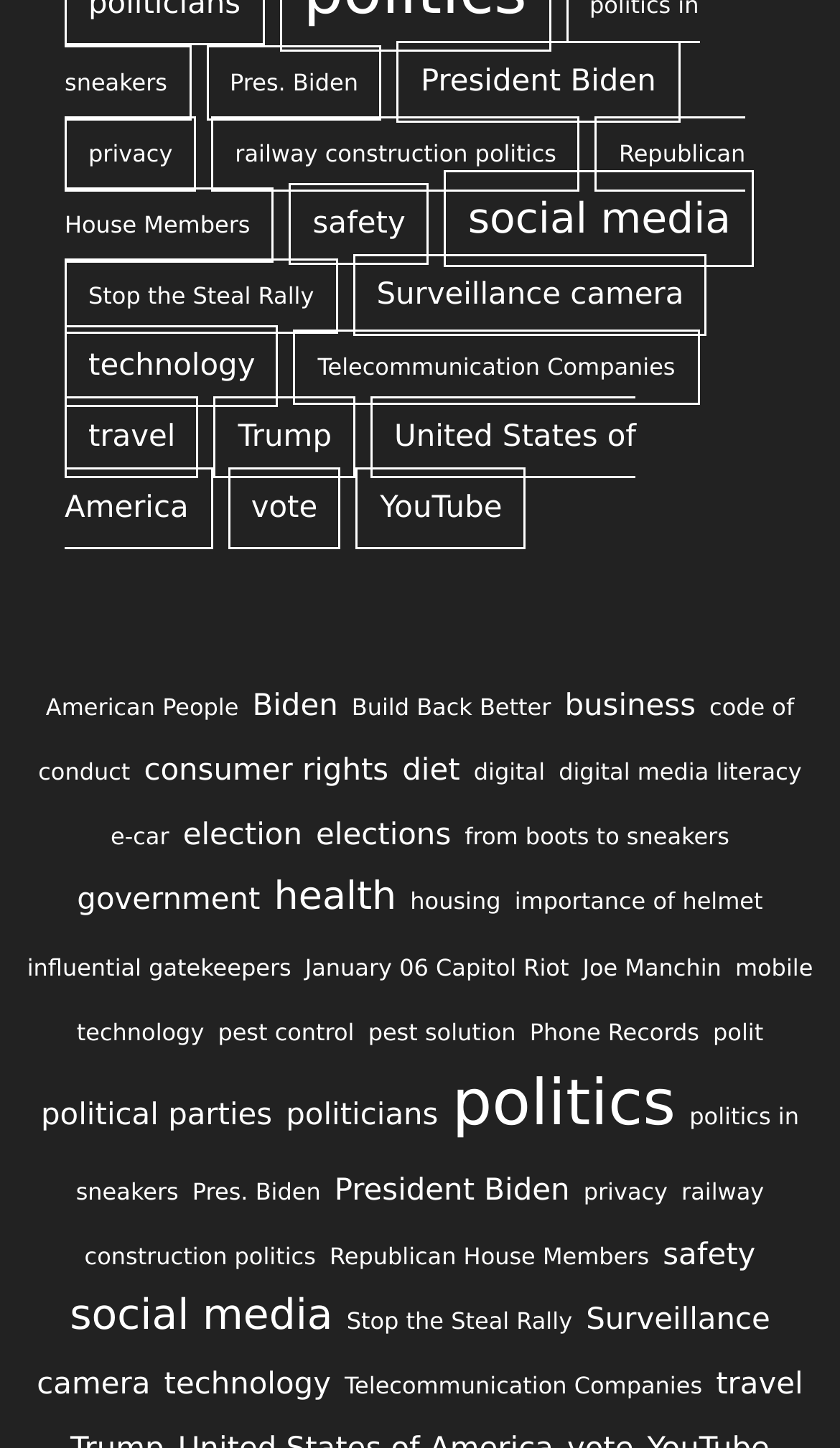Identify the bounding box coordinates of the region I need to click to complete this instruction: "Read about 'United States of America'".

[0.077, 0.273, 0.757, 0.379]